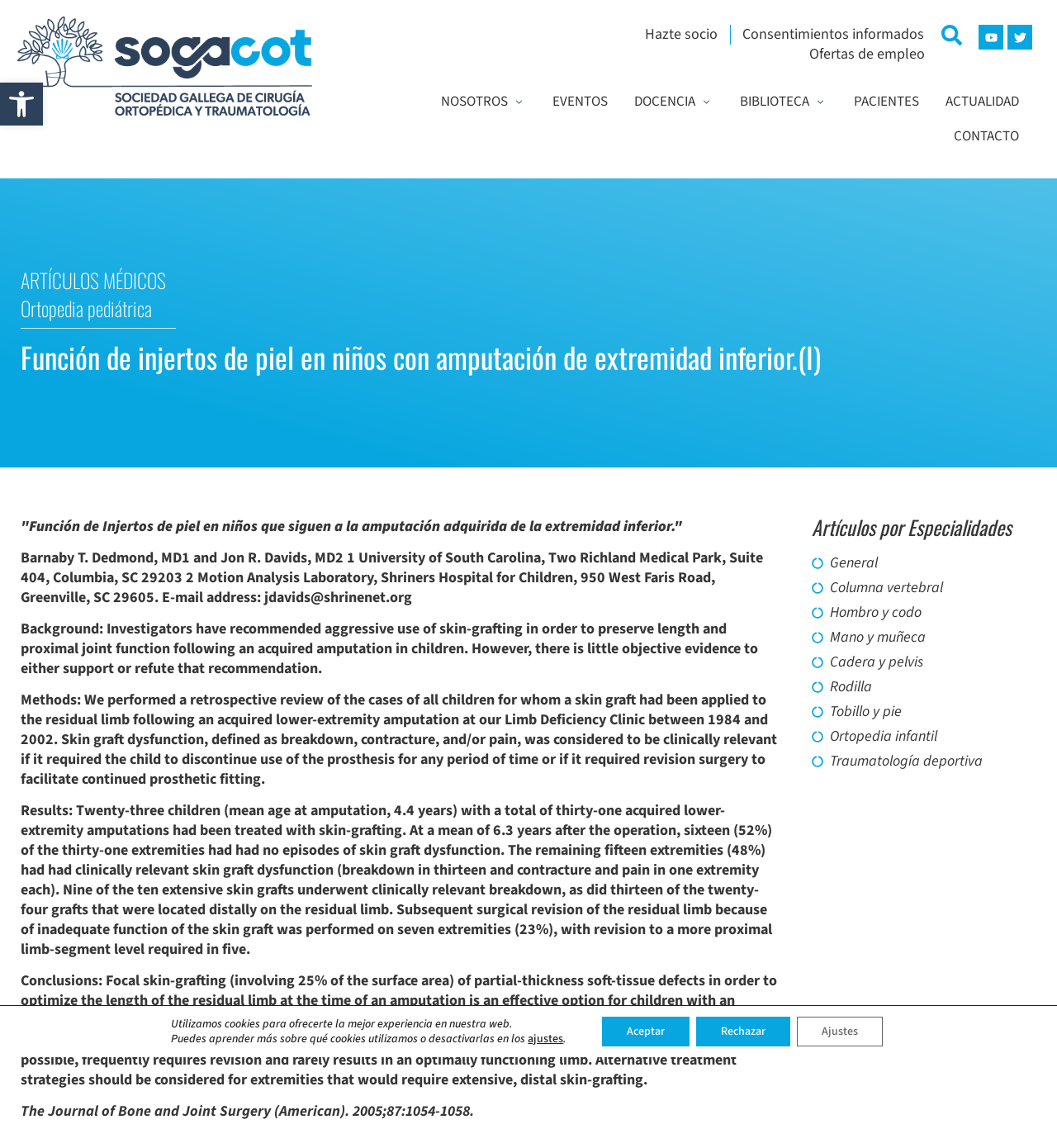Find the bounding box coordinates for the area that should be clicked to accomplish the instruction: "click on the 'Projects' link".

None